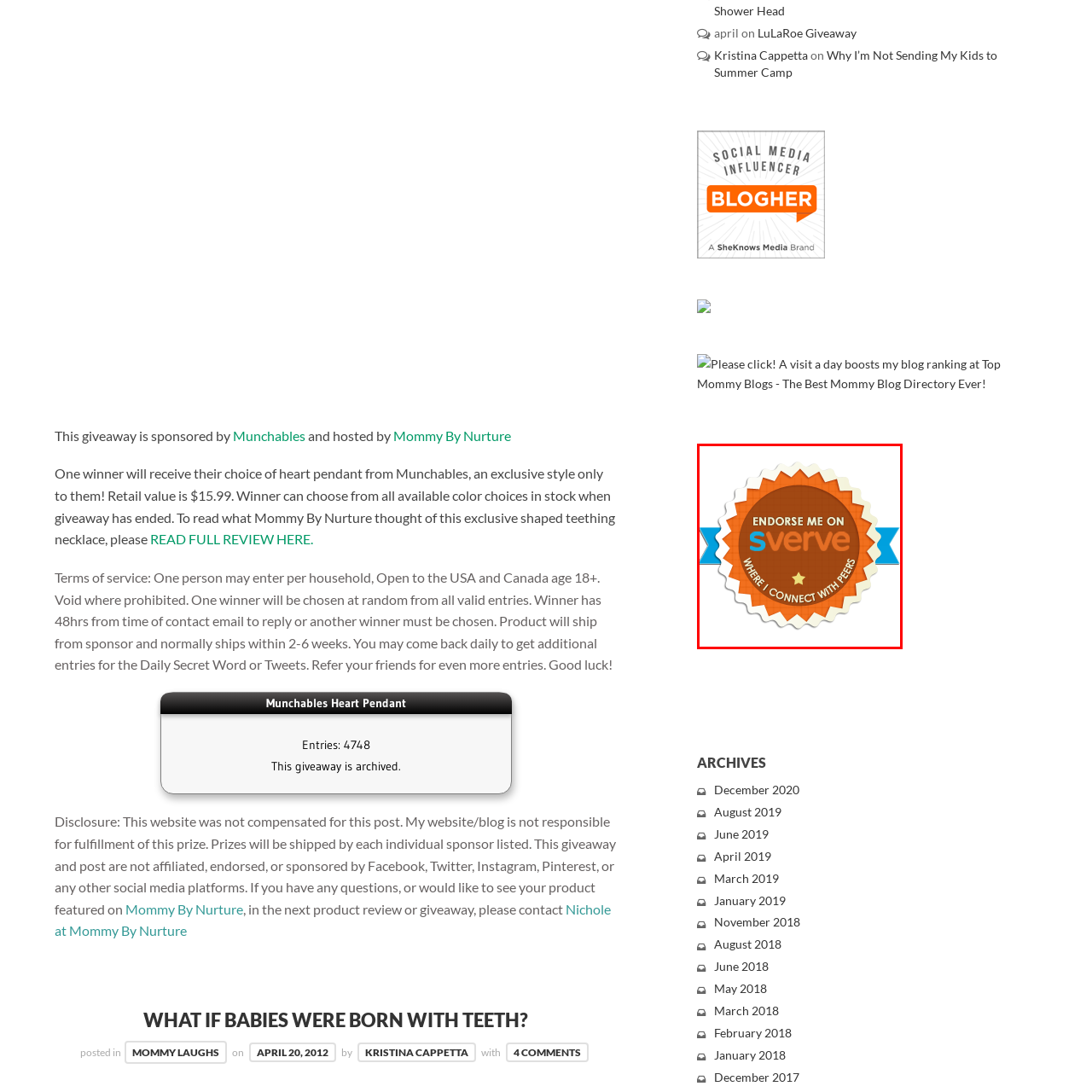Observe the image within the red boundary, What icon is accompanied by the tagline 'WHERE I CONNECT WITH PEERS'? Respond with a one-word or short phrase answer.

Star